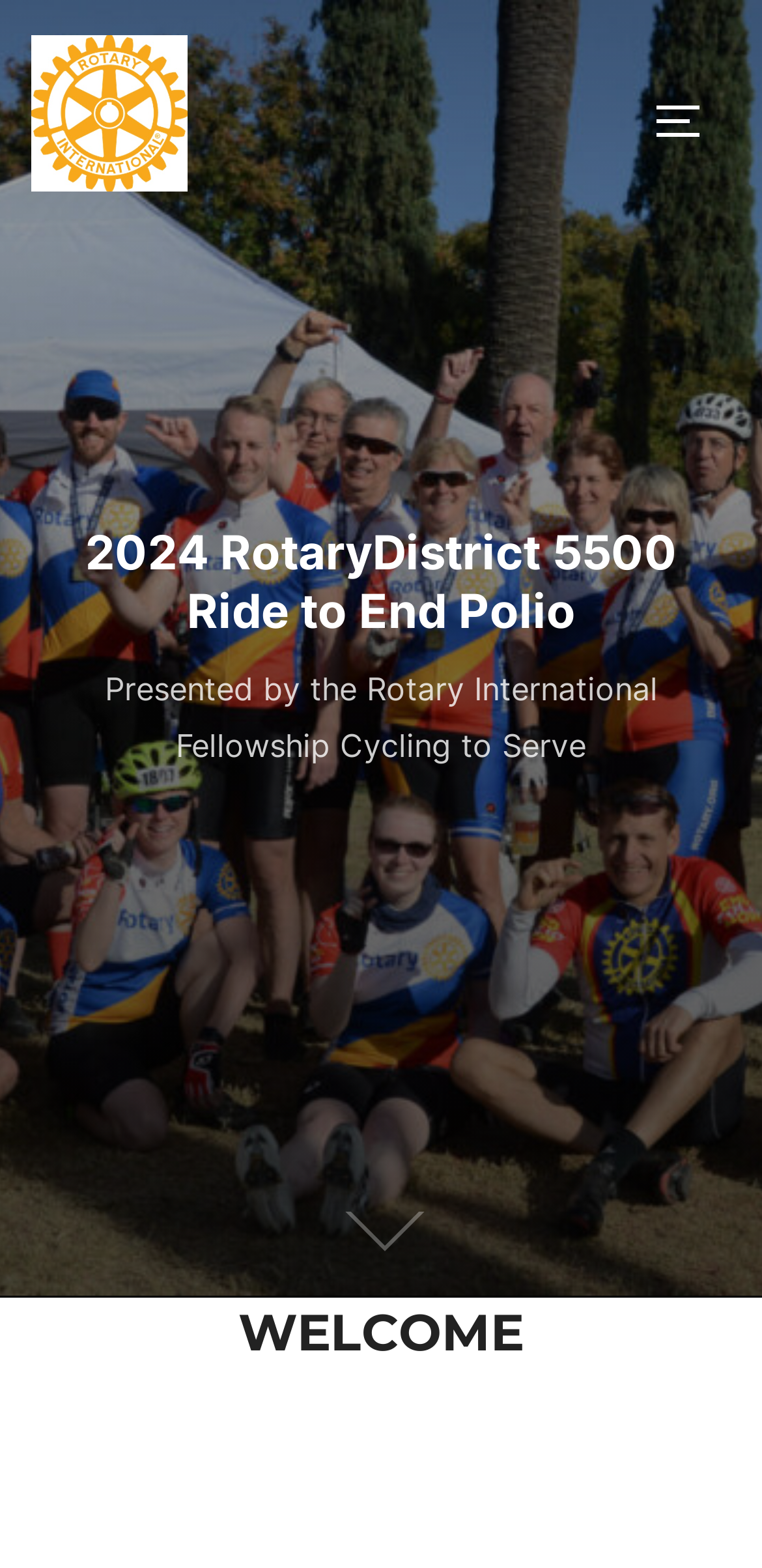What is the text above the 'Scroll down to content' message?
We need a detailed and exhaustive answer to the question. Please elaborate.

The question can be answered by looking at the static text element above the 'Scroll down to content' message. The text is 'Presented by the Rotary International Fellowship Cycling to Serve'.